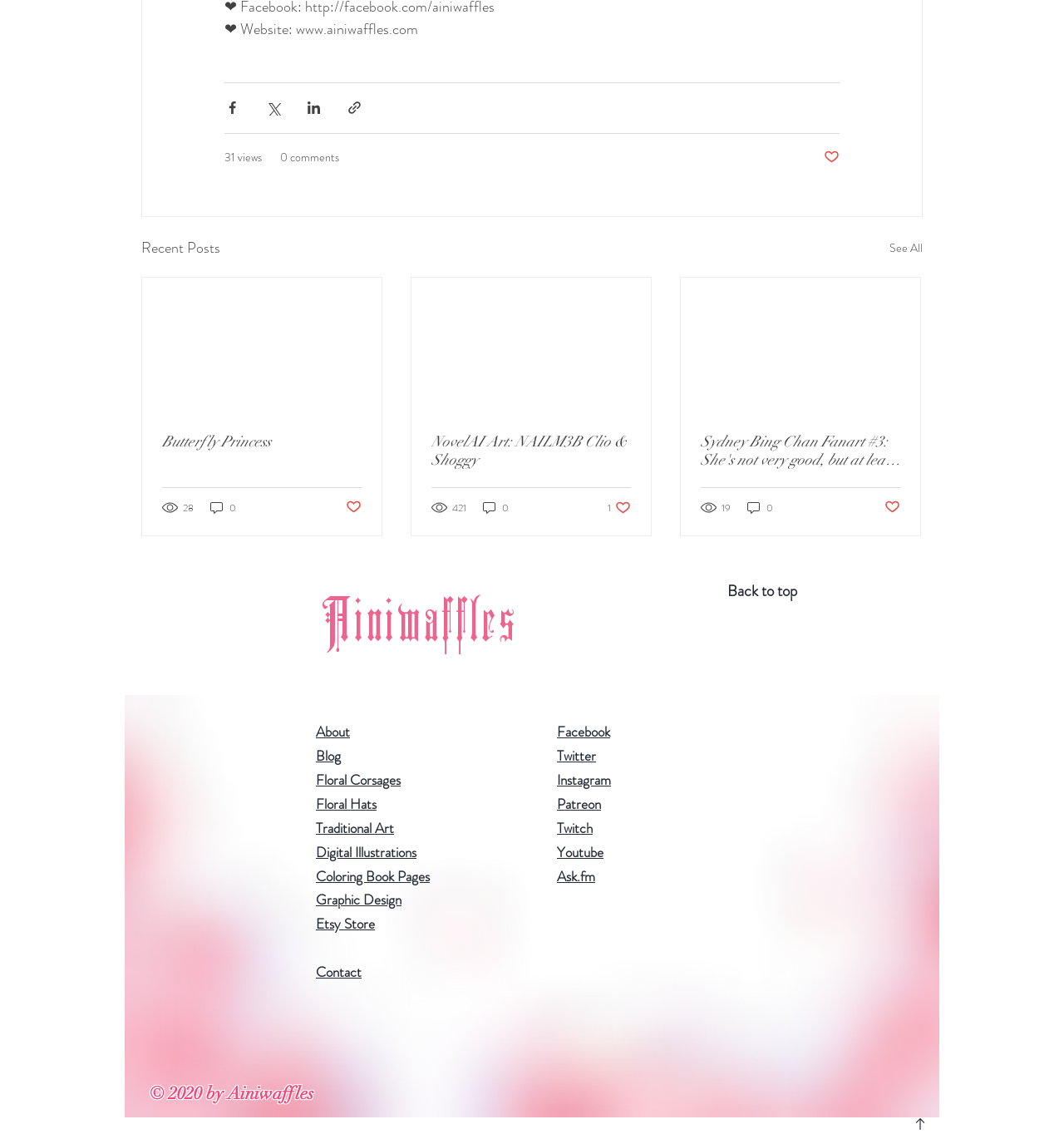Find the bounding box coordinates of the area that needs to be clicked in order to achieve the following instruction: "Back to top". The coordinates should be specified as four float numbers between 0 and 1, i.e., [left, top, right, bottom].

[0.684, 0.511, 0.749, 0.53]